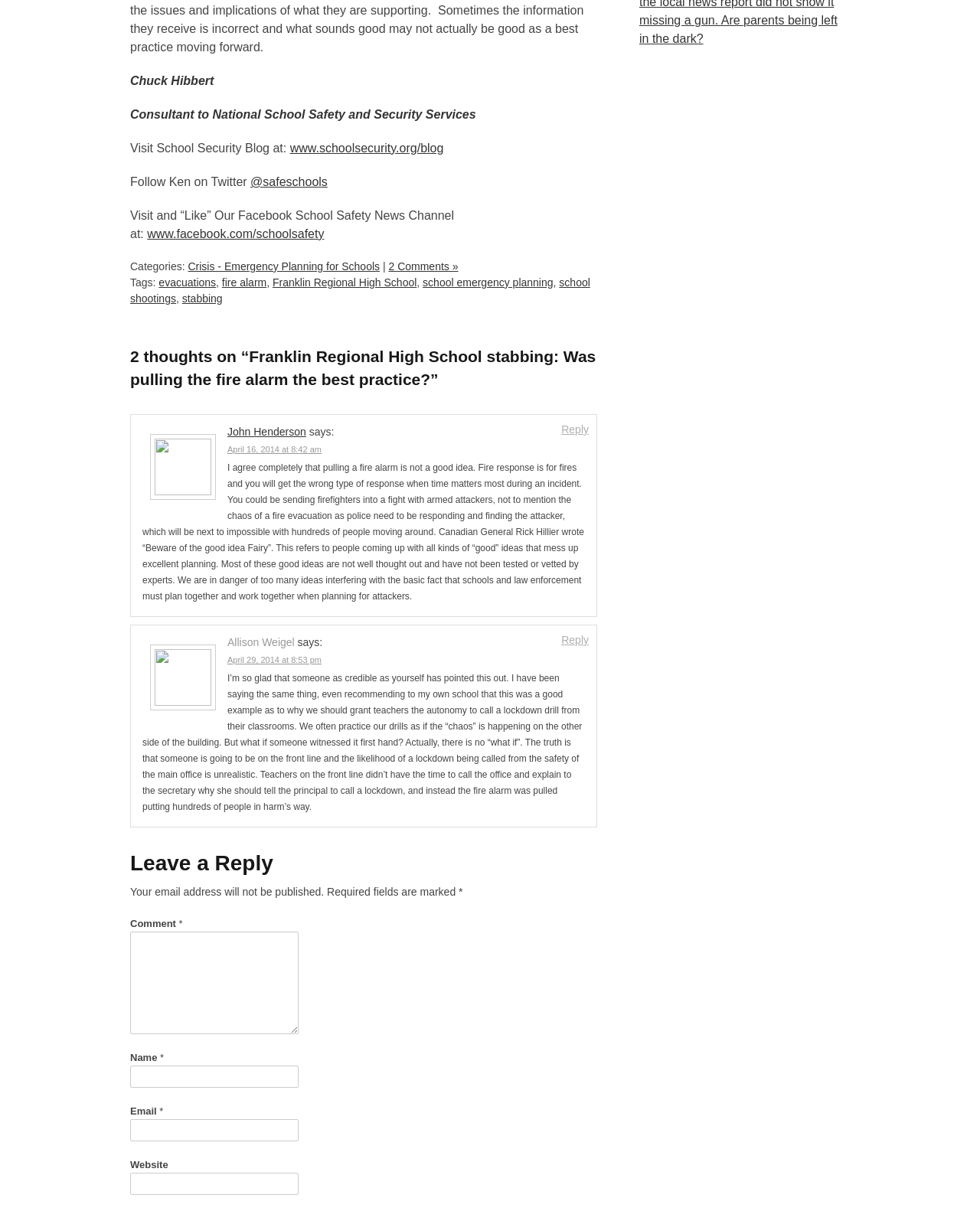Find the bounding box coordinates for the area you need to click to carry out the instruction: "Visit and “Like” Our Facebook School Safety News Channel". The coordinates should be four float numbers between 0 and 1, indicated as [left, top, right, bottom].

[0.15, 0.188, 0.331, 0.198]